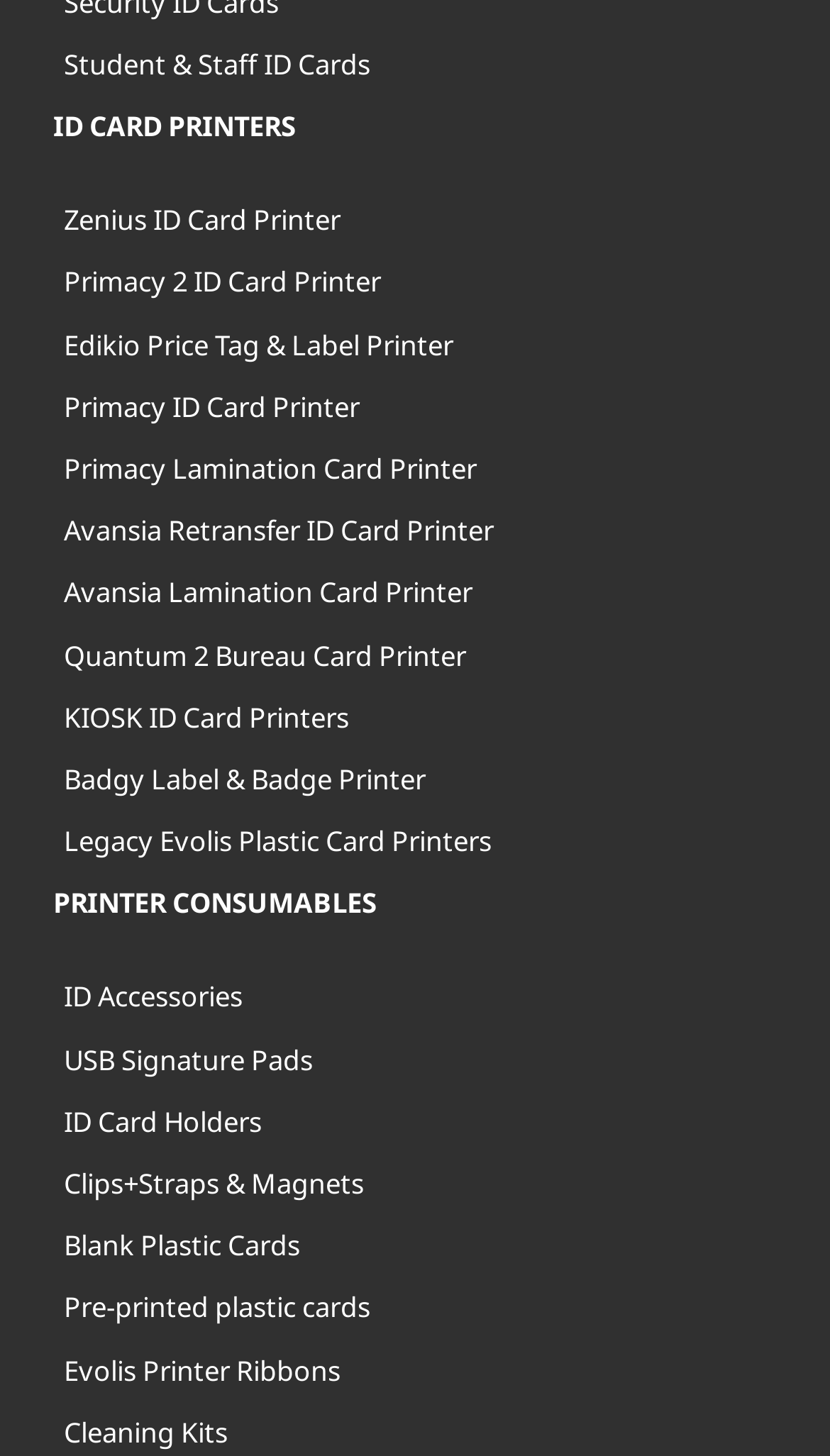Provide a one-word or short-phrase answer to the question:
How many ID card printer models are listed?

12